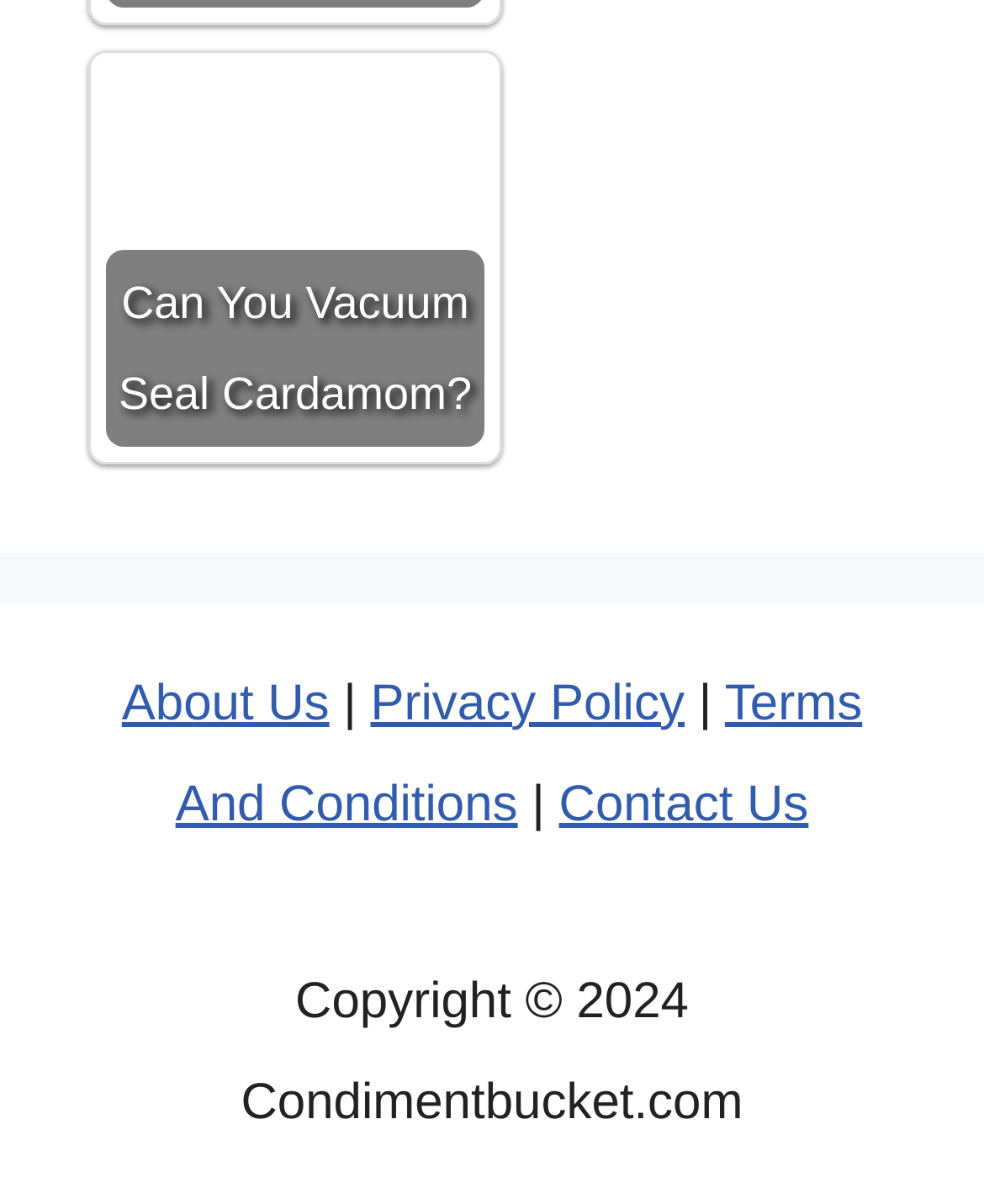Please provide a short answer using a single word or phrase for the question:
Is the image at the top related to the link text?

Yes